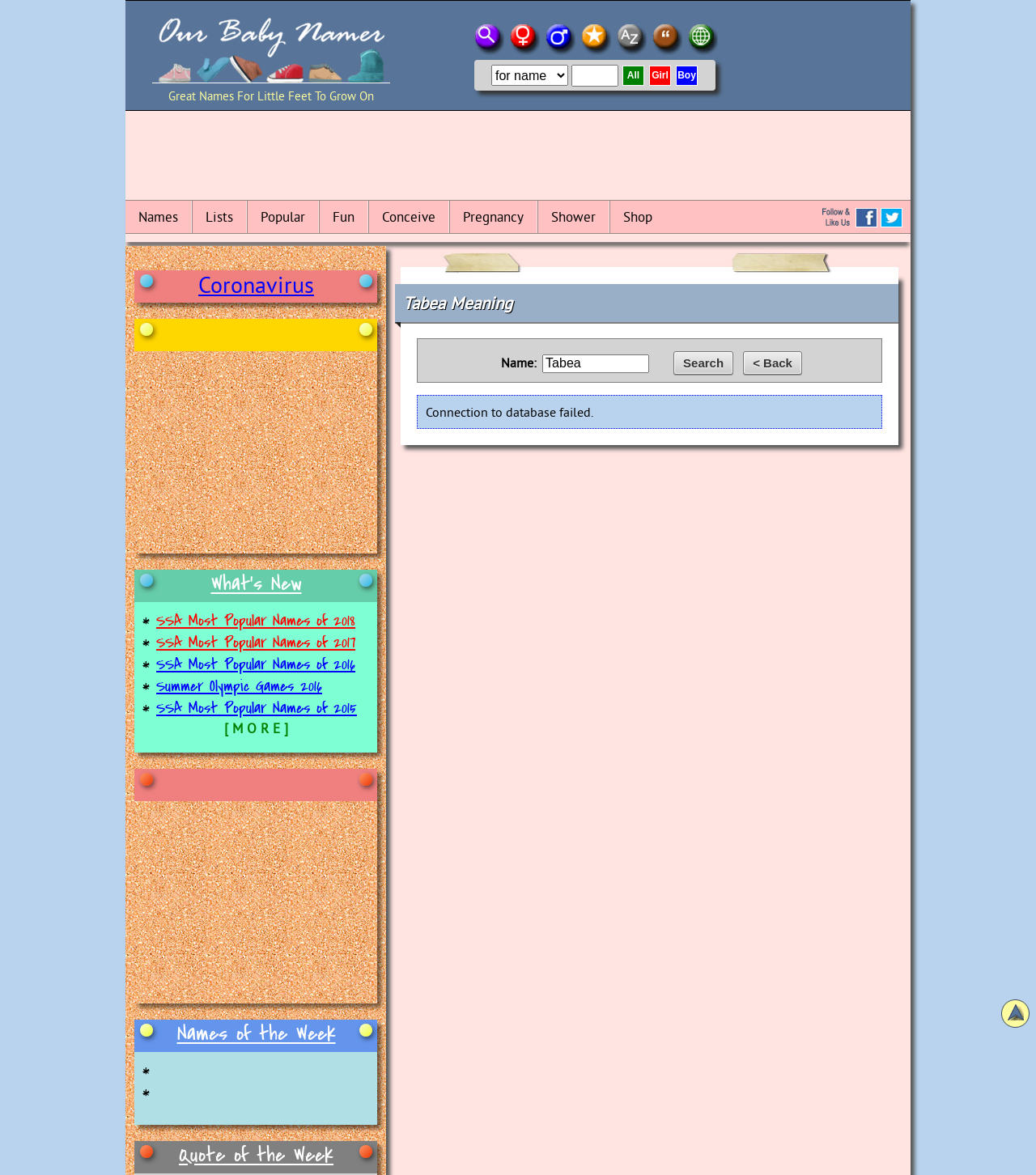Determine the bounding box coordinates of the element's region needed to click to follow the instruction: "Click on the 'All' button". Provide these coordinates as four float numbers between 0 and 1, formatted as [left, top, right, bottom].

[0.601, 0.055, 0.622, 0.073]